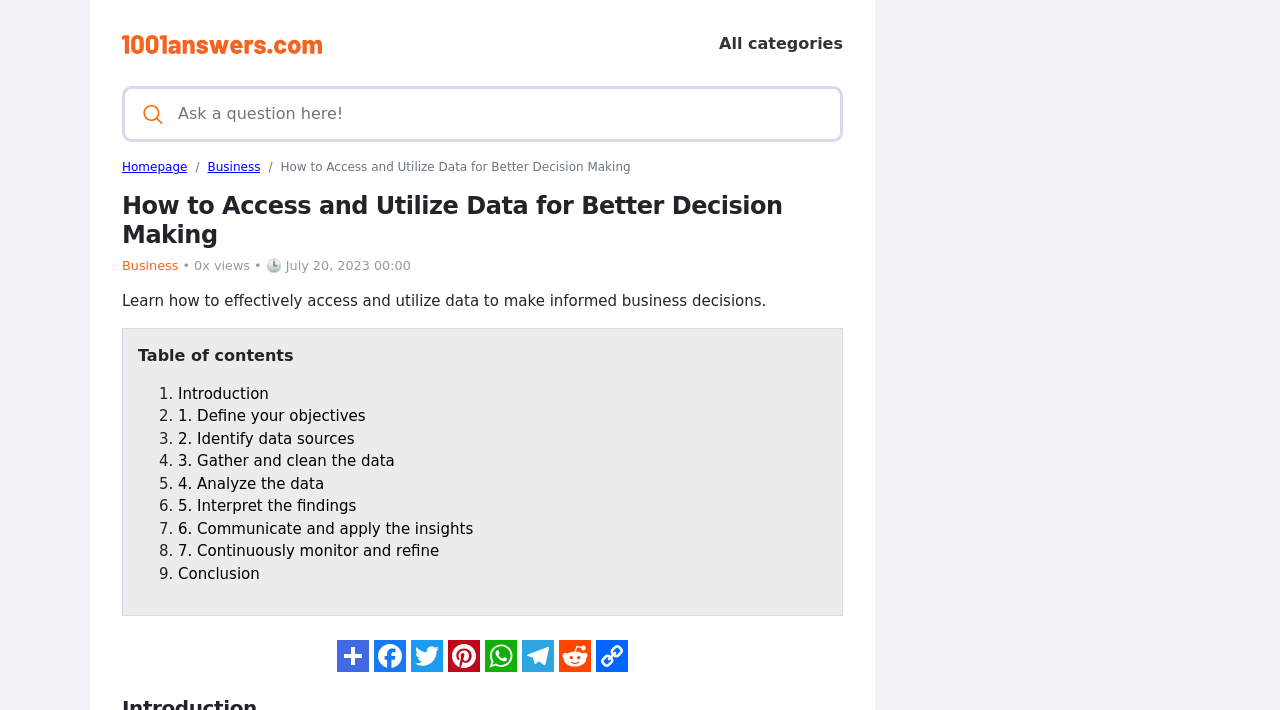Identify the bounding box coordinates of the clickable section necessary to follow the following instruction: "Click All categories". The coordinates should be presented as four float numbers from 0 to 1, i.e., [left, top, right, bottom].

[0.562, 0.048, 0.659, 0.075]